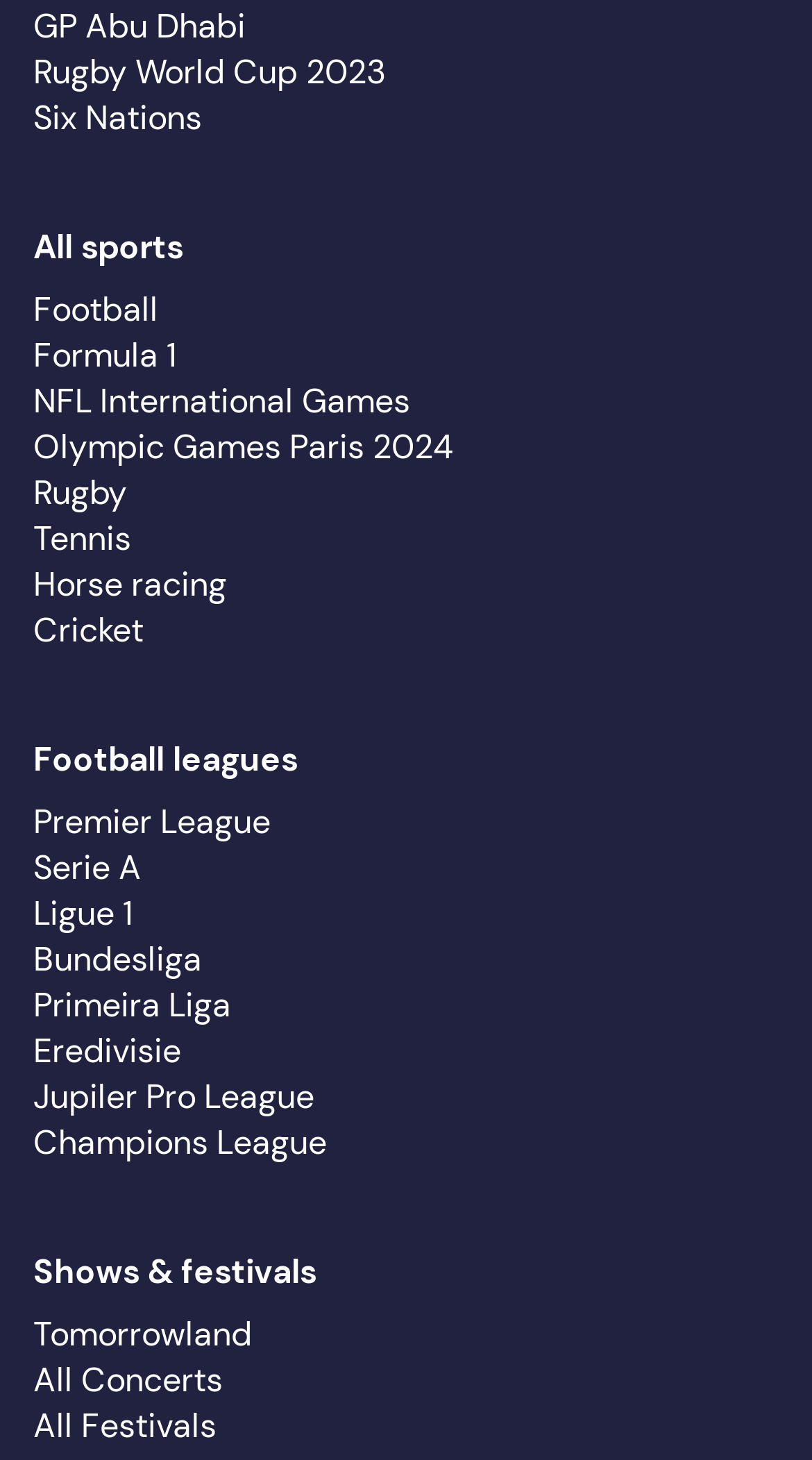Provide a thorough and detailed response to the question by examining the image: 
What is the first sport listed?

I looked at the links at the top of the page and found that the first one is 'GP Abu Dhabi', which is a Formula 1 event.